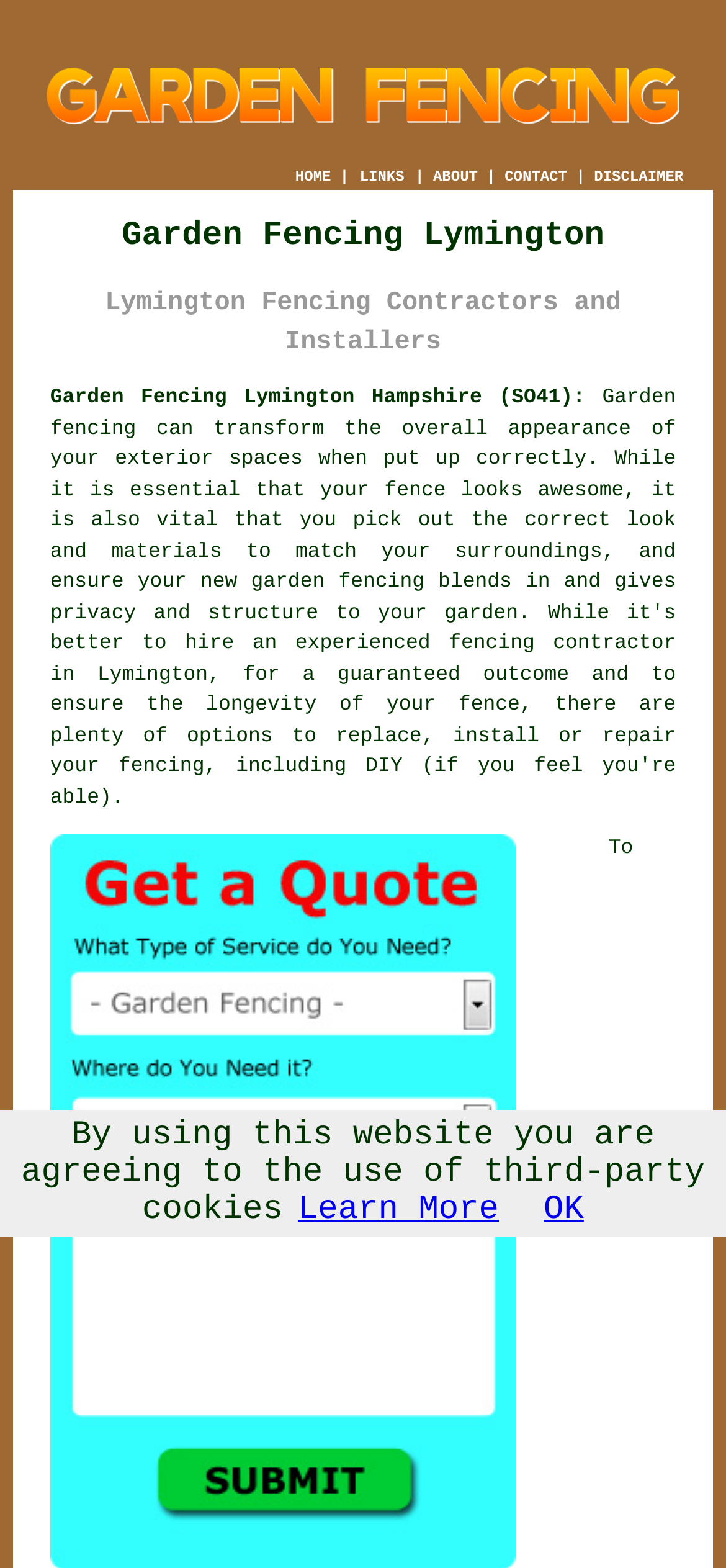Provide a comprehensive description of the webpage.

The webpage is about Garden Fencing Lymington Hampshire, a fencing contractor service in Lymington. At the top left of the page, there is an image with the text "Garden Fencing Lymington Hampshire". 

Below the image, there is a navigation menu with five links: "HOME", "ABOUT", "CONTACT", "DISCLAIMER", and "LINKS", which are aligned horizontally and spaced evenly. 

Further down, there are two headings: "Garden Fencing Lymington" and "Lymington Fencing Contractors and Installers", which are centered and take up most of the page width. 

Under the headings, there is a link "Garden Fencing Lymington Hampshire (SO41):" followed by another link "fencing contractor" positioned to the right of it. 

At the bottom of the page, there is a notice stating "By using this website you are agreeing to the use of third-party cookies" with two links "Learn More" and "OK" positioned to the right of it.